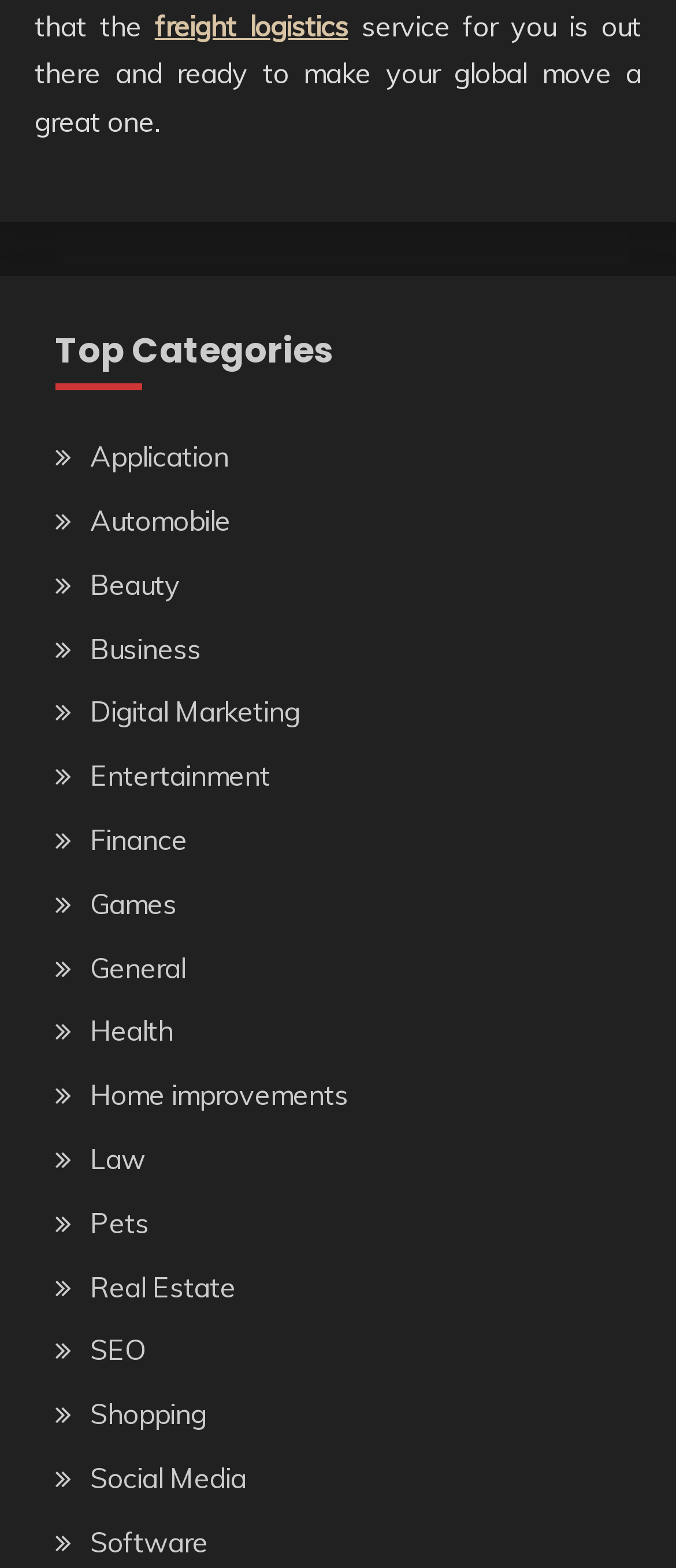Determine the bounding box coordinates of the region I should click to achieve the following instruction: "explore Beauty". Ensure the bounding box coordinates are four float numbers between 0 and 1, i.e., [left, top, right, bottom].

[0.133, 0.362, 0.267, 0.384]